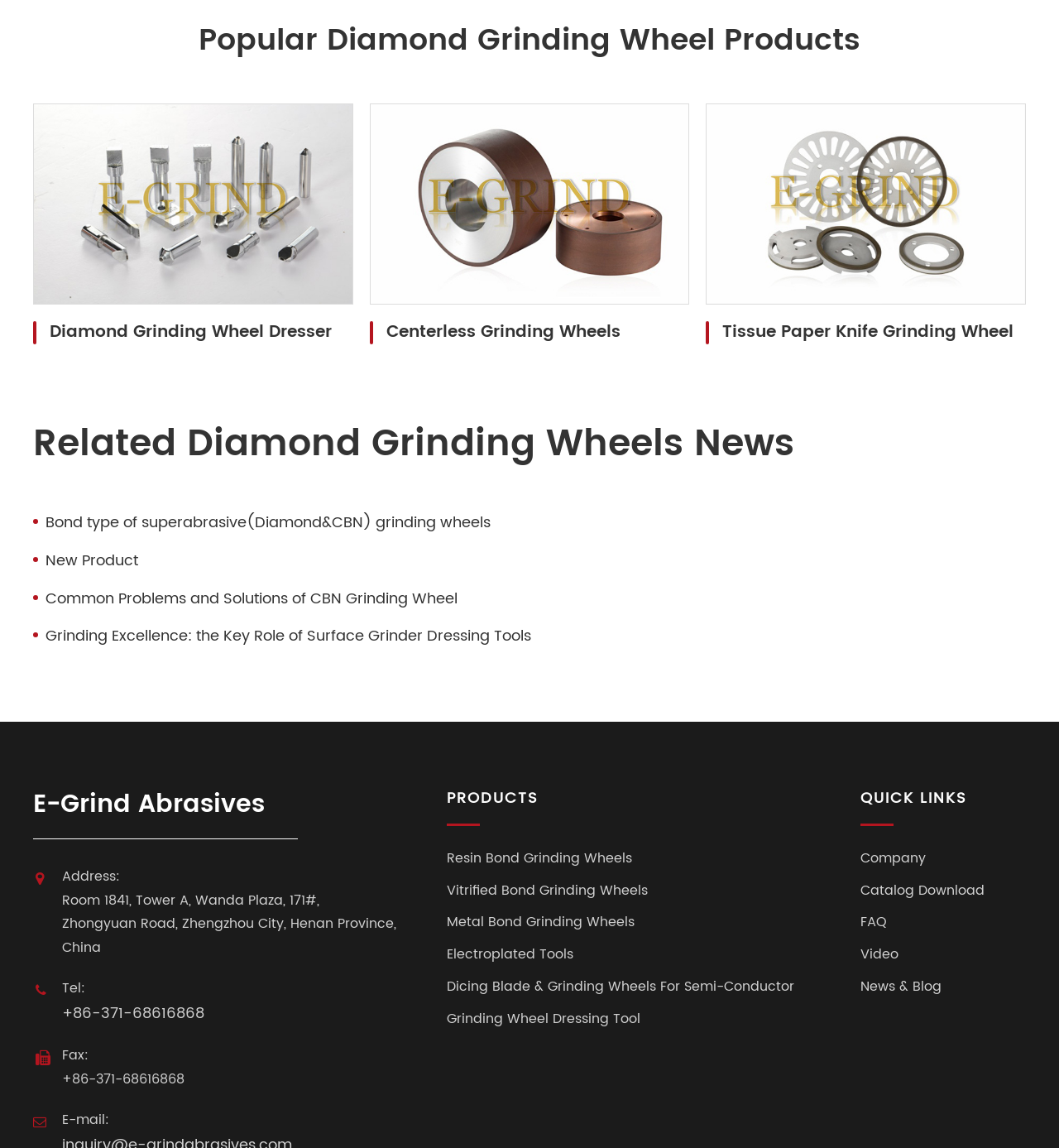How many types of grinding wheels are there?
Look at the image and answer with only one word or phrase.

4